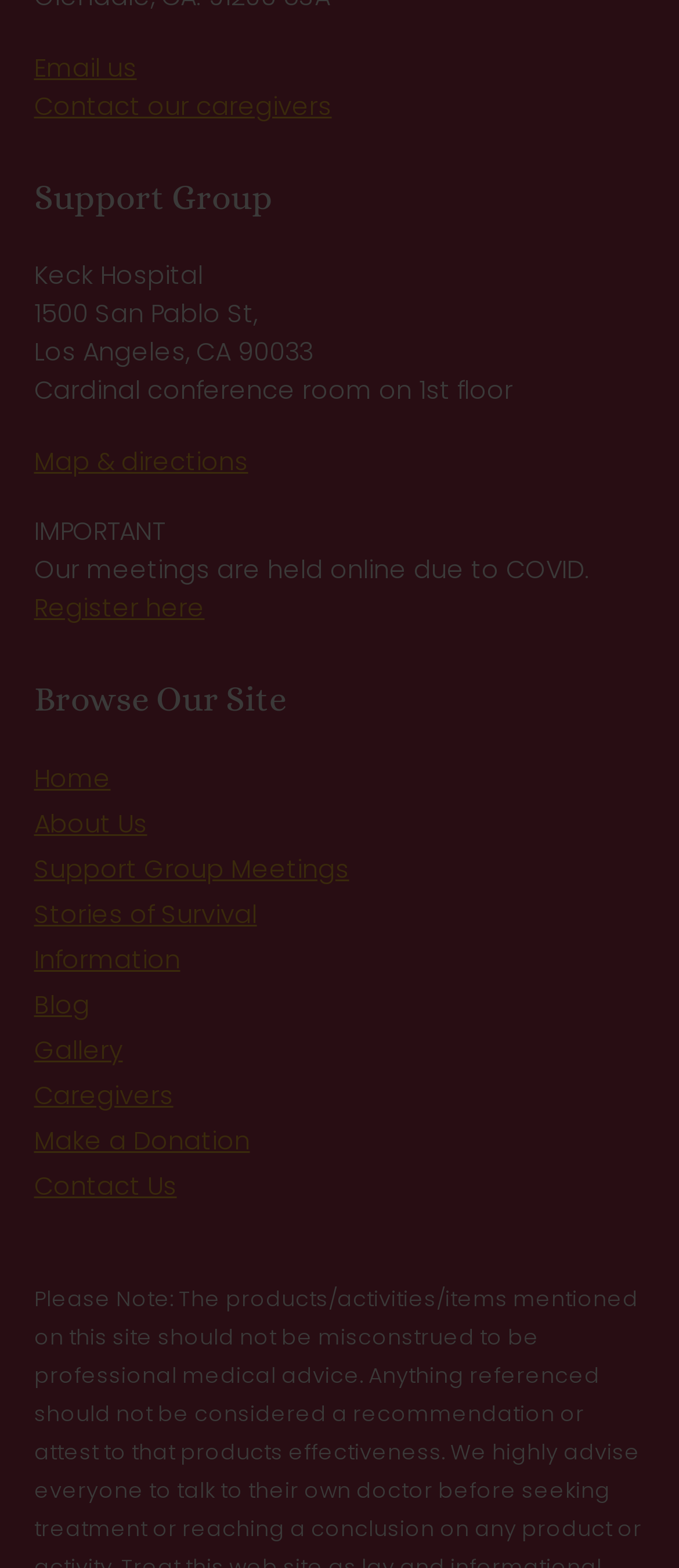Please respond in a single word or phrase: 
What is the current meeting format due to COVID?

Online